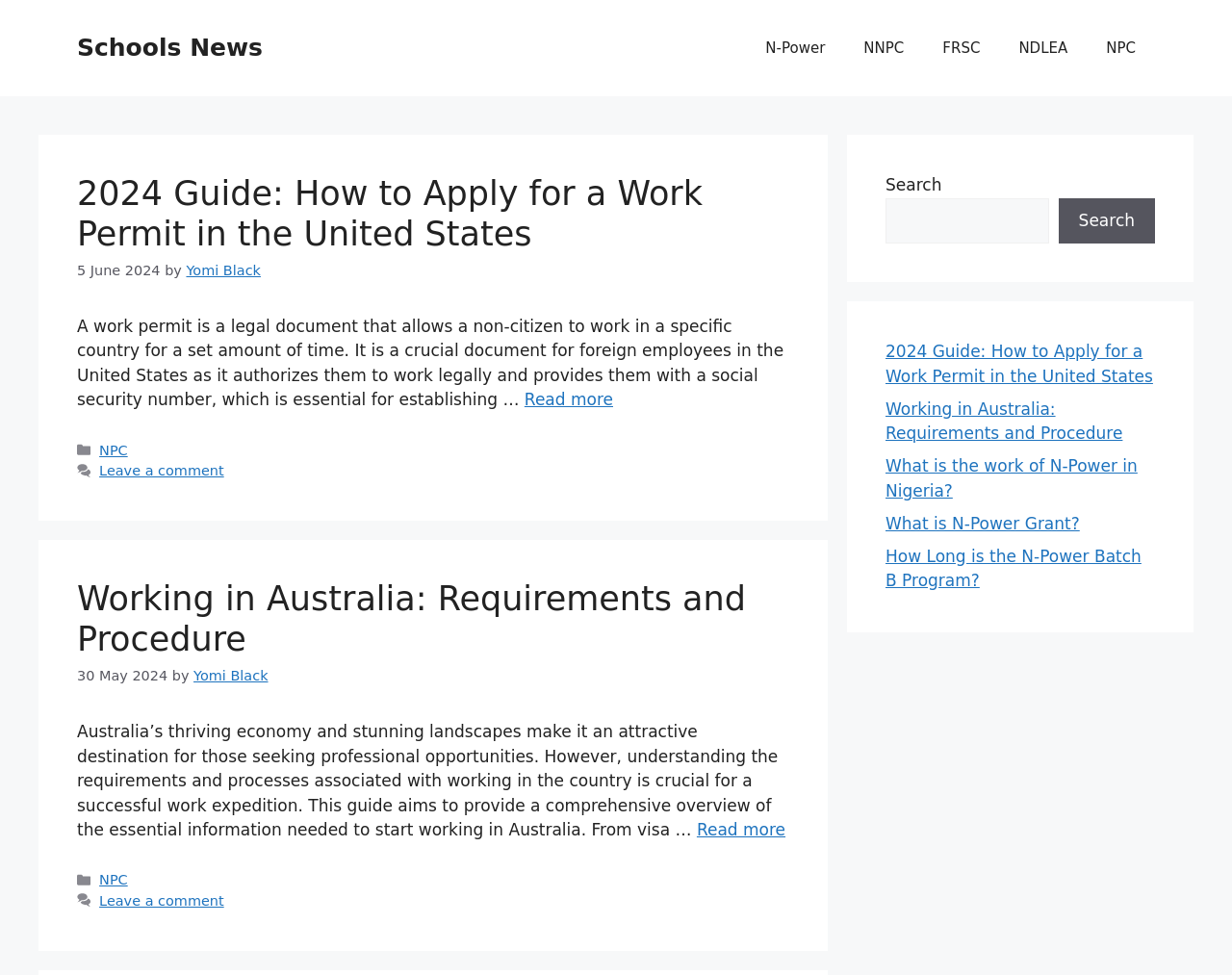Determine the bounding box coordinates for the element that should be clicked to follow this instruction: "Read more about 2024 Guide: How to Apply for a Work Permit in the United States". The coordinates should be given as four float numbers between 0 and 1, in the format [left, top, right, bottom].

[0.426, 0.4, 0.498, 0.42]